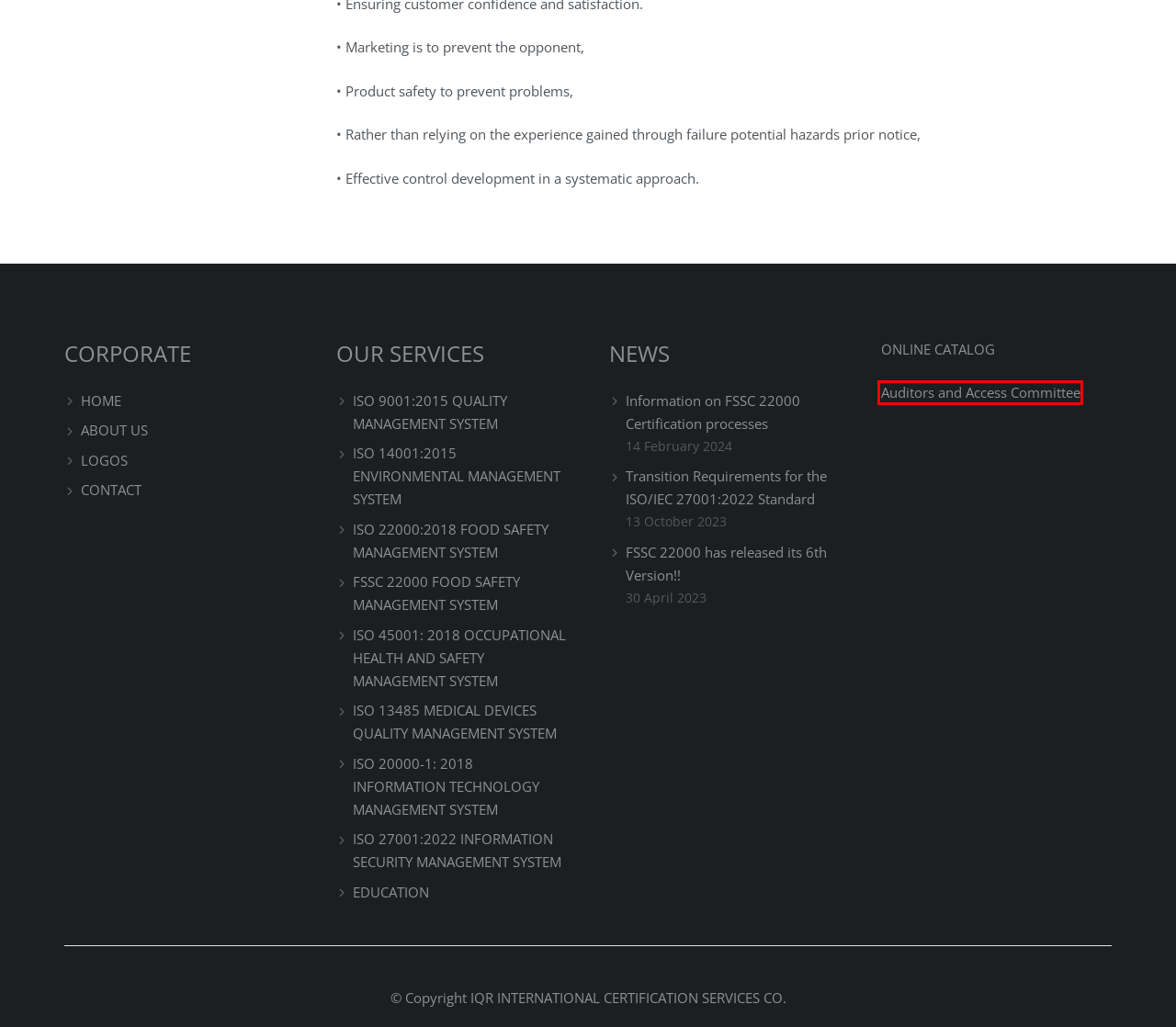Given a screenshot of a webpage featuring a red bounding box, identify the best matching webpage description for the new page after the element within the red box is clicked. Here are the options:
A. ISO 9001:2015 QUALITY MANAGEMENT SYSTEM – IQR INTERNATIONAL
B. FSSC 22000 has released its 6th Version!! – IQR INTERNATIONAL
C. ISO 13485:2016 – IQR INTERNATIONAL
D. login – IQR INTERNATIONAL
E. ISO 28000:2007 – IQR INTERNATIONAL
F. Information on FSSC 22000 Certification processes – IQR INTERNATIONAL
G. Transition Requirements for the ISO/IEC 27001:2022 Standard – IQR INTERNATIONAL
H. COMPANY PROFILE – IQR INTERNATIONAL

D